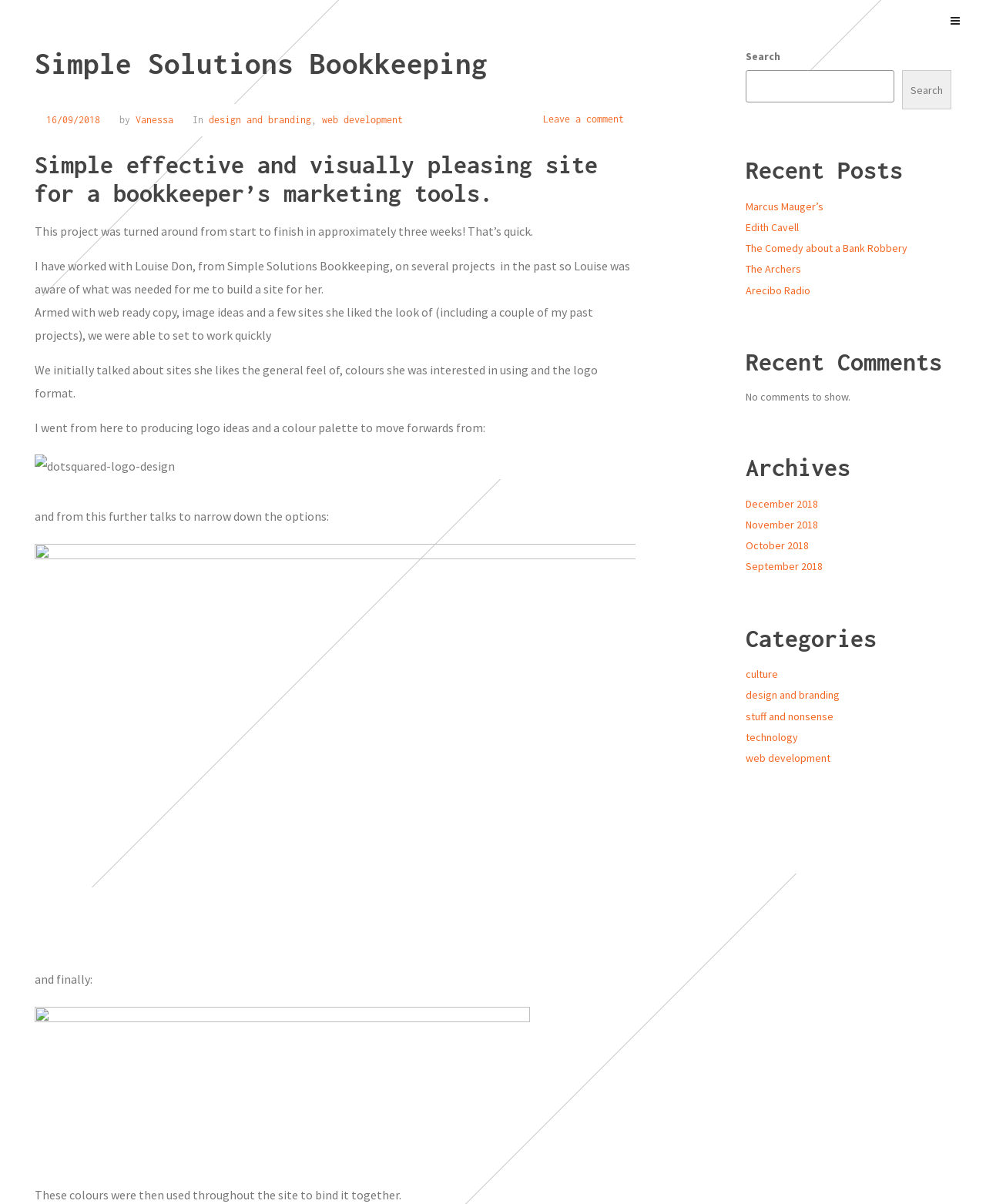What is the purpose of the website?
Using the image, provide a concise answer in one word or a short phrase.

Marketing tools